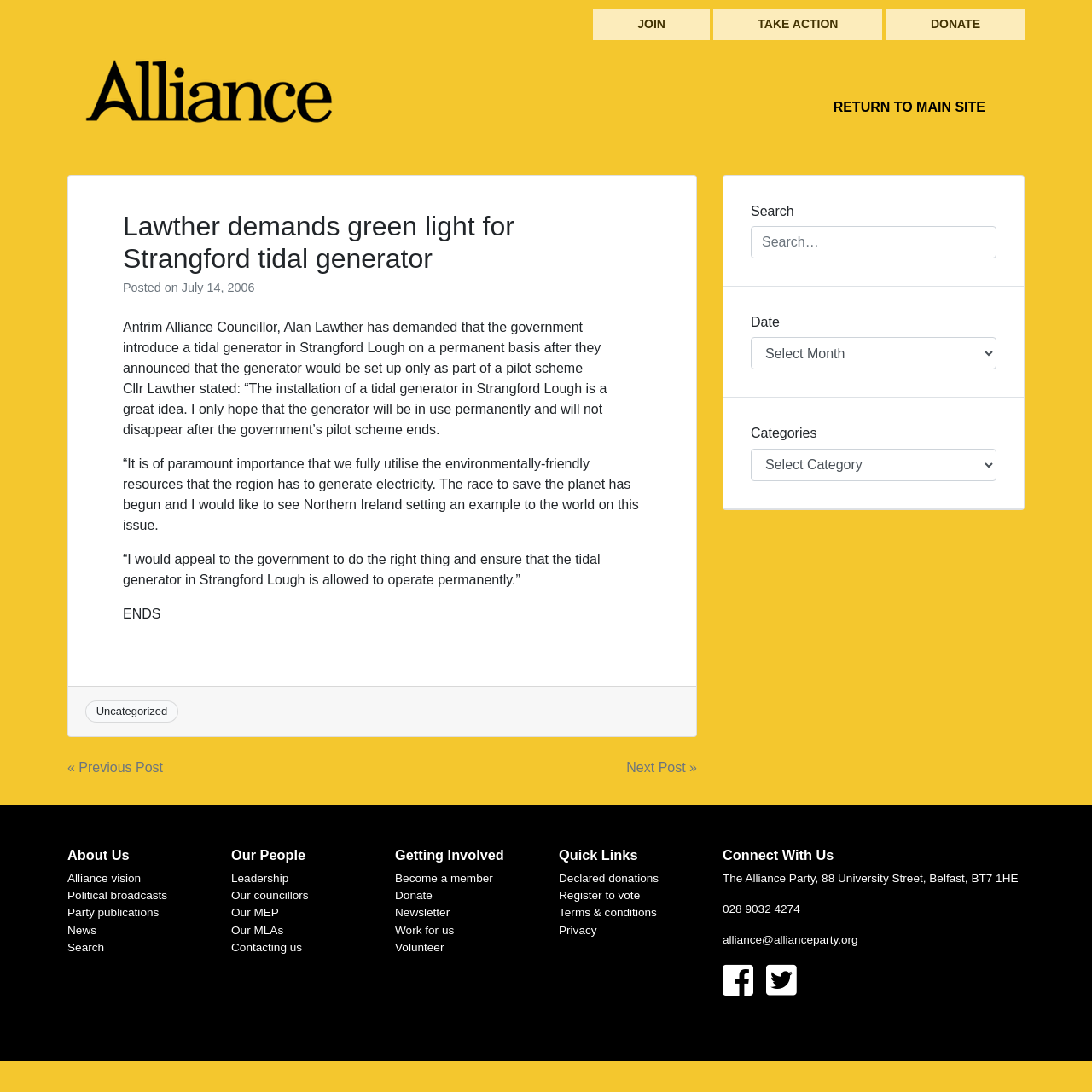Determine the bounding box coordinates of the region that needs to be clicked to achieve the task: "Donate or fundraise".

None